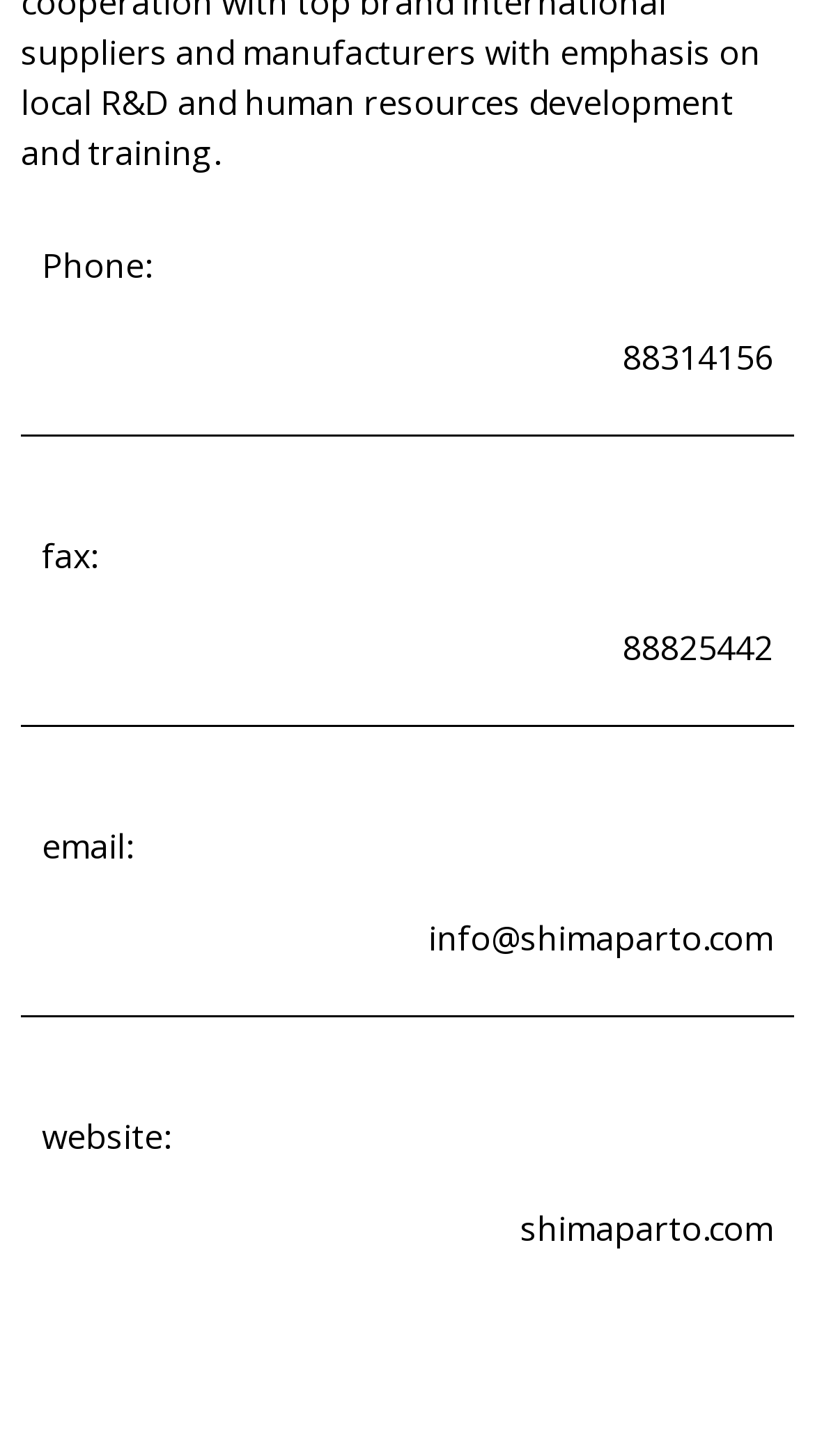Provide a thorough and detailed response to the question by examining the image: 
What is the email address?

I found the email address by looking at the text 'email:' and the corresponding email address next to it, which is 'info@shimaparto.com'.